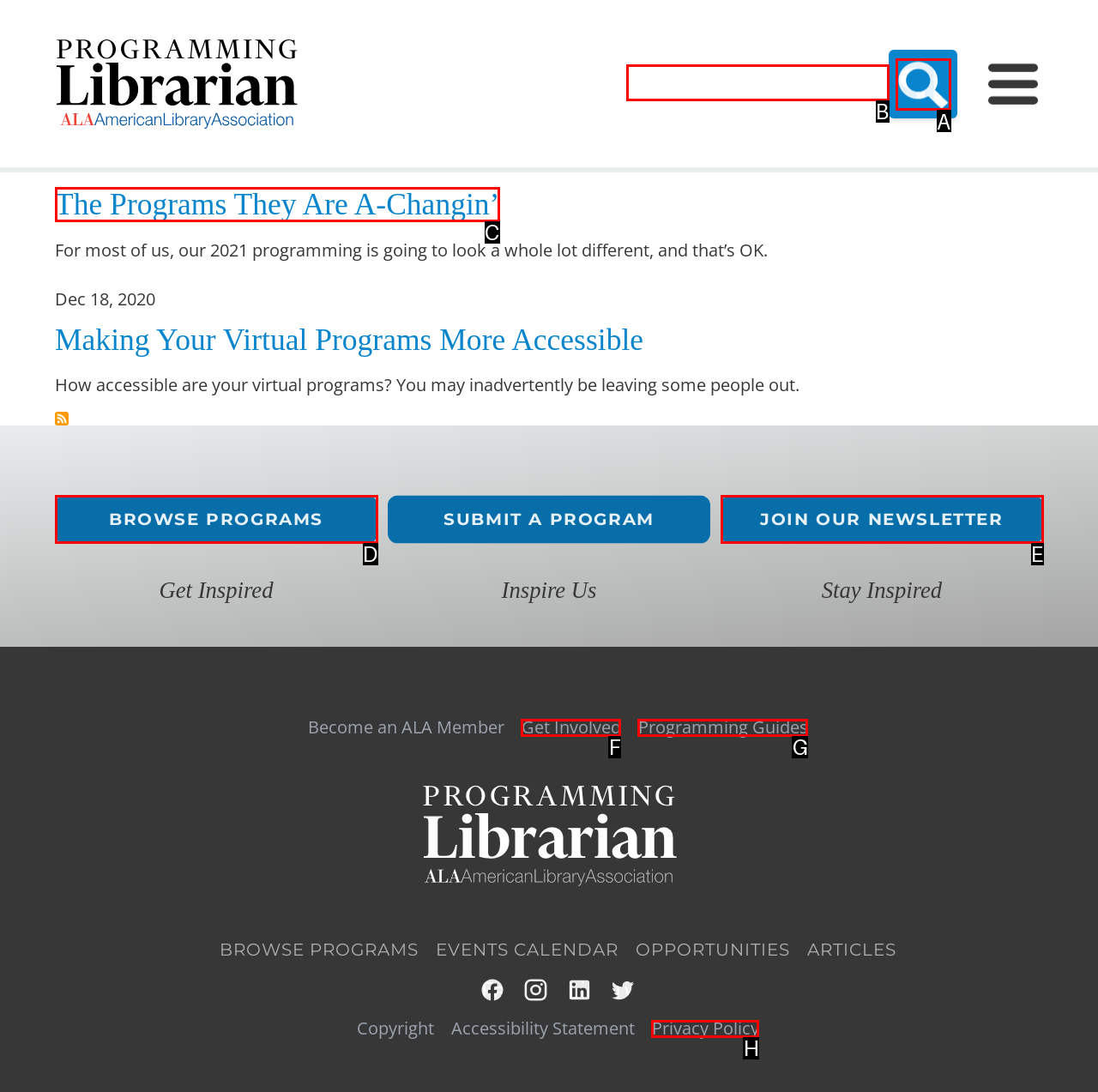For the instruction: Search for a program, determine the appropriate UI element to click from the given options. Respond with the letter corresponding to the correct choice.

A